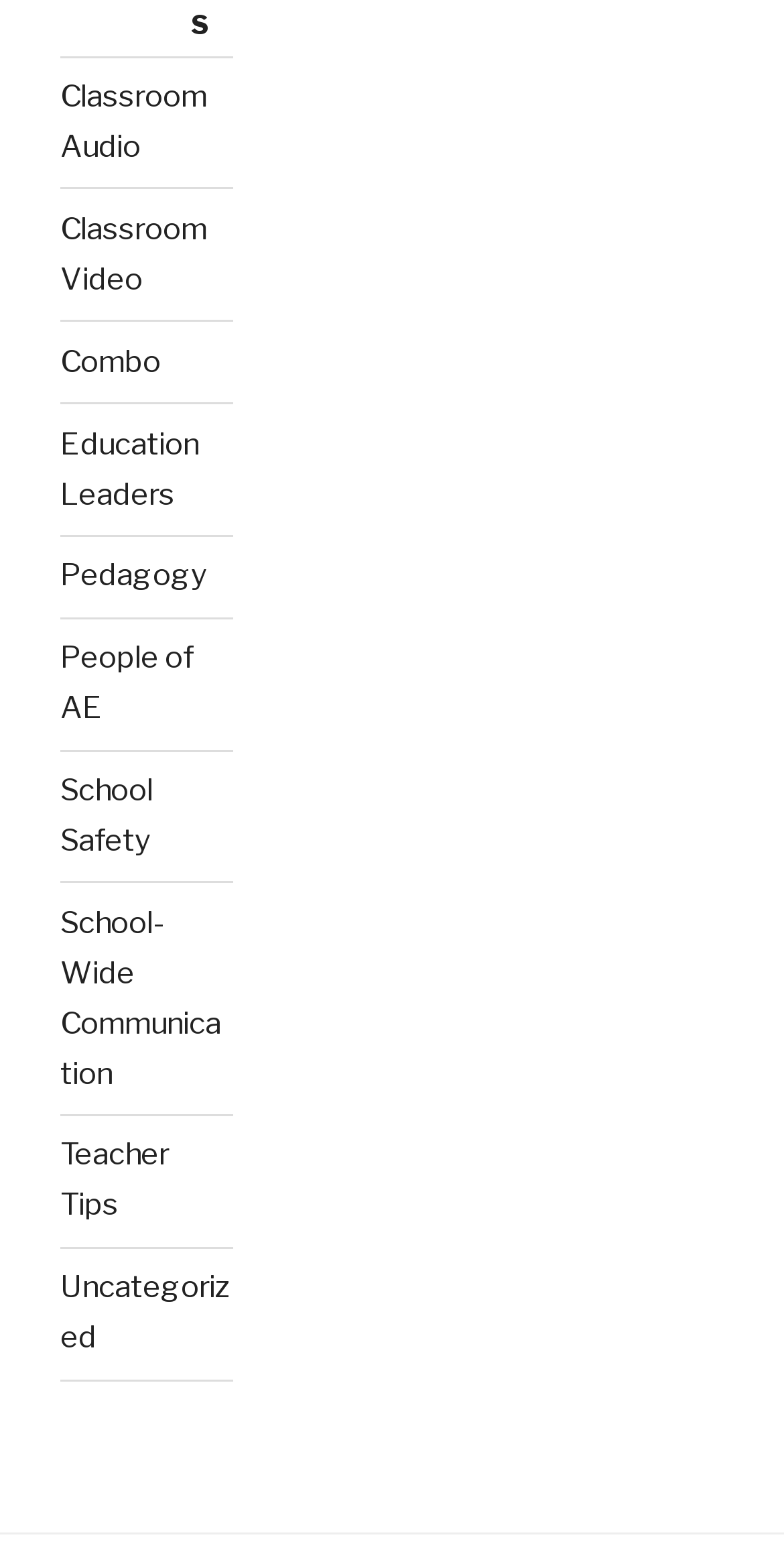Analyze the image and deliver a detailed answer to the question: What is the category located at the bottom?

By analyzing the bounding box coordinates of each link element, I determined that the 'Uncategorized' link has the largest y2 value, indicating that it is located at the bottom of the category list.